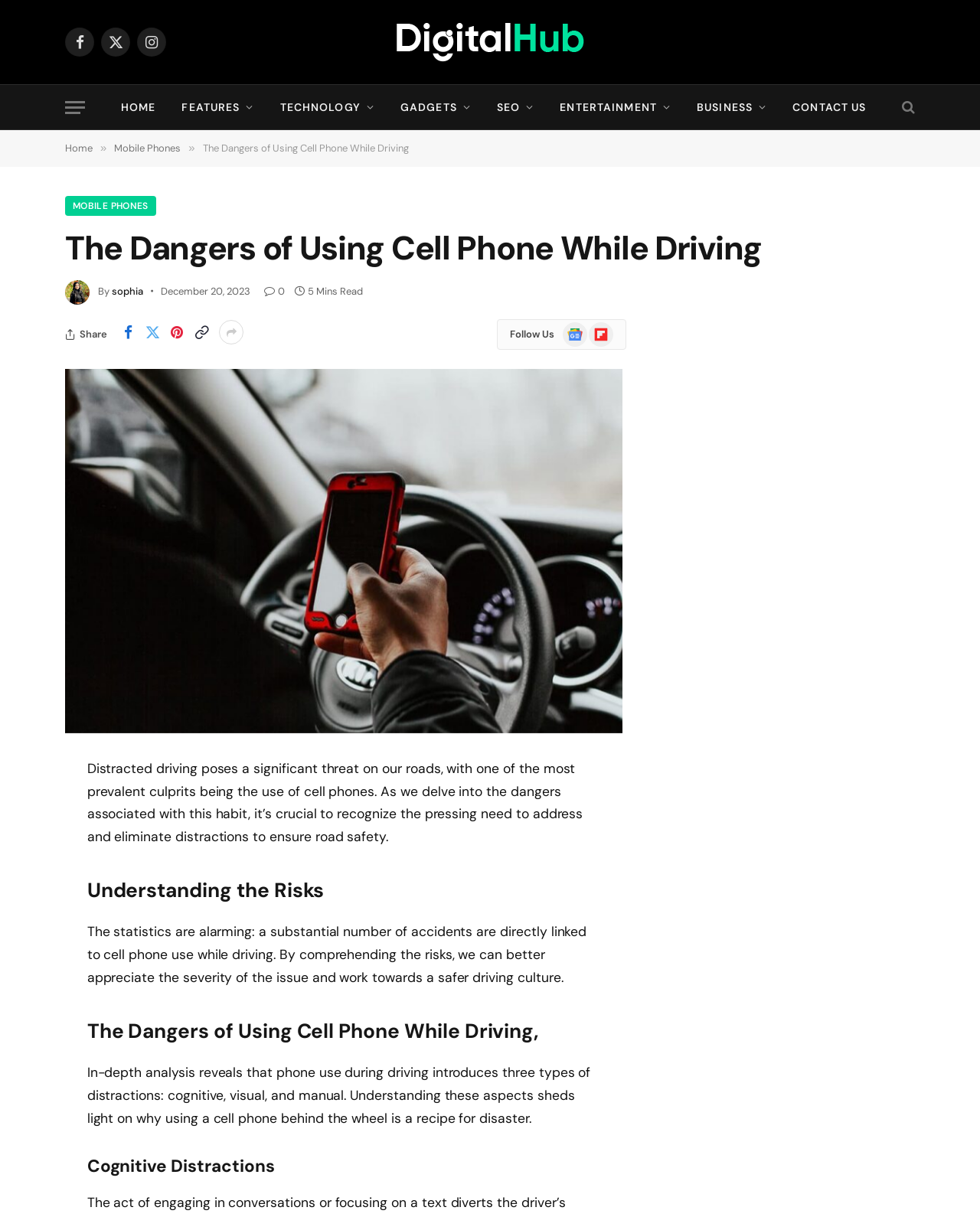Please provide the bounding box coordinates for the element that needs to be clicked to perform the instruction: "Read the article about Mobile Phones". The coordinates must consist of four float numbers between 0 and 1, formatted as [left, top, right, bottom].

[0.117, 0.116, 0.185, 0.127]